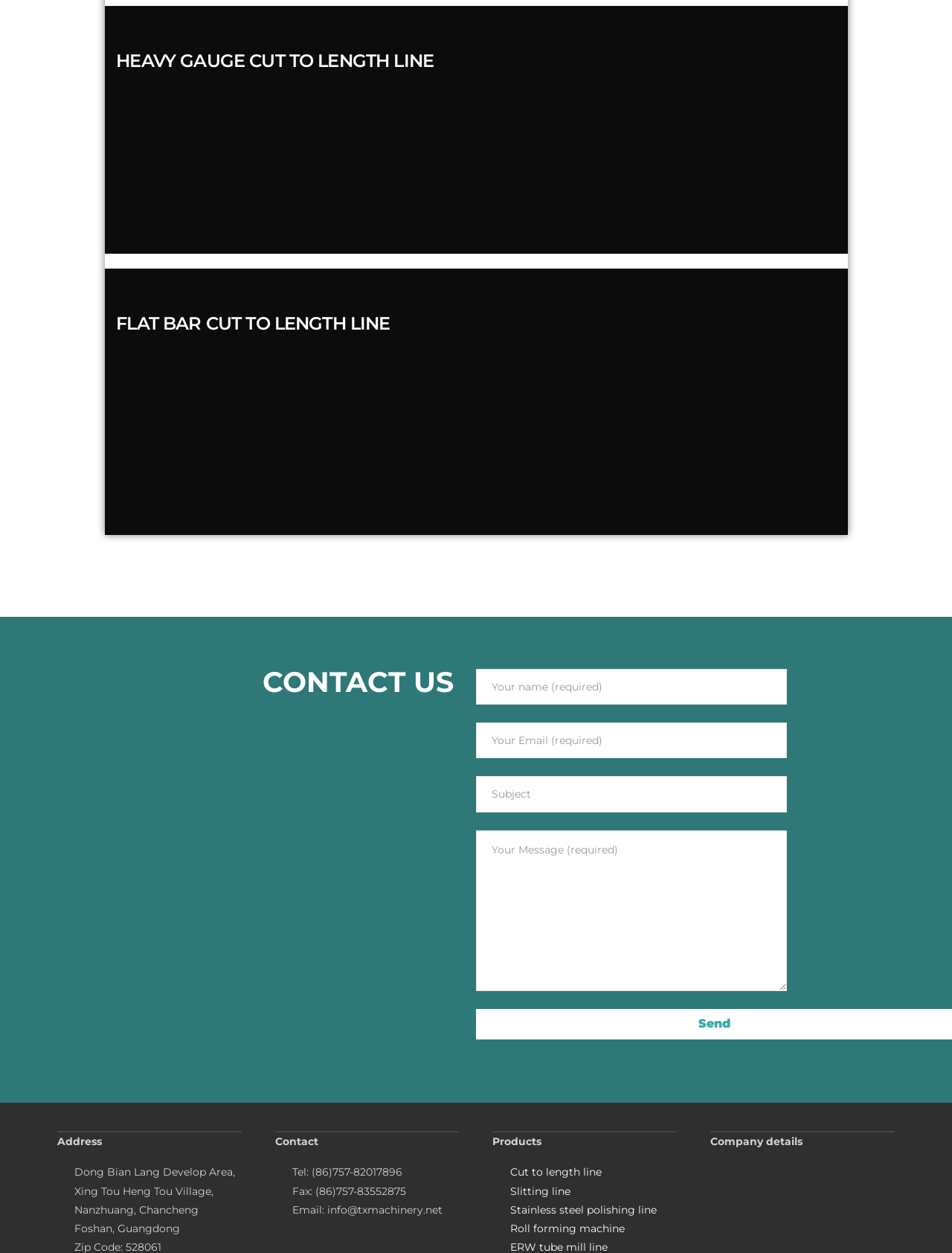Please specify the bounding box coordinates of the region to click in order to perform the following instruction: "Click the 'Cut to length line' link".

[0.536, 0.928, 0.632, 0.943]